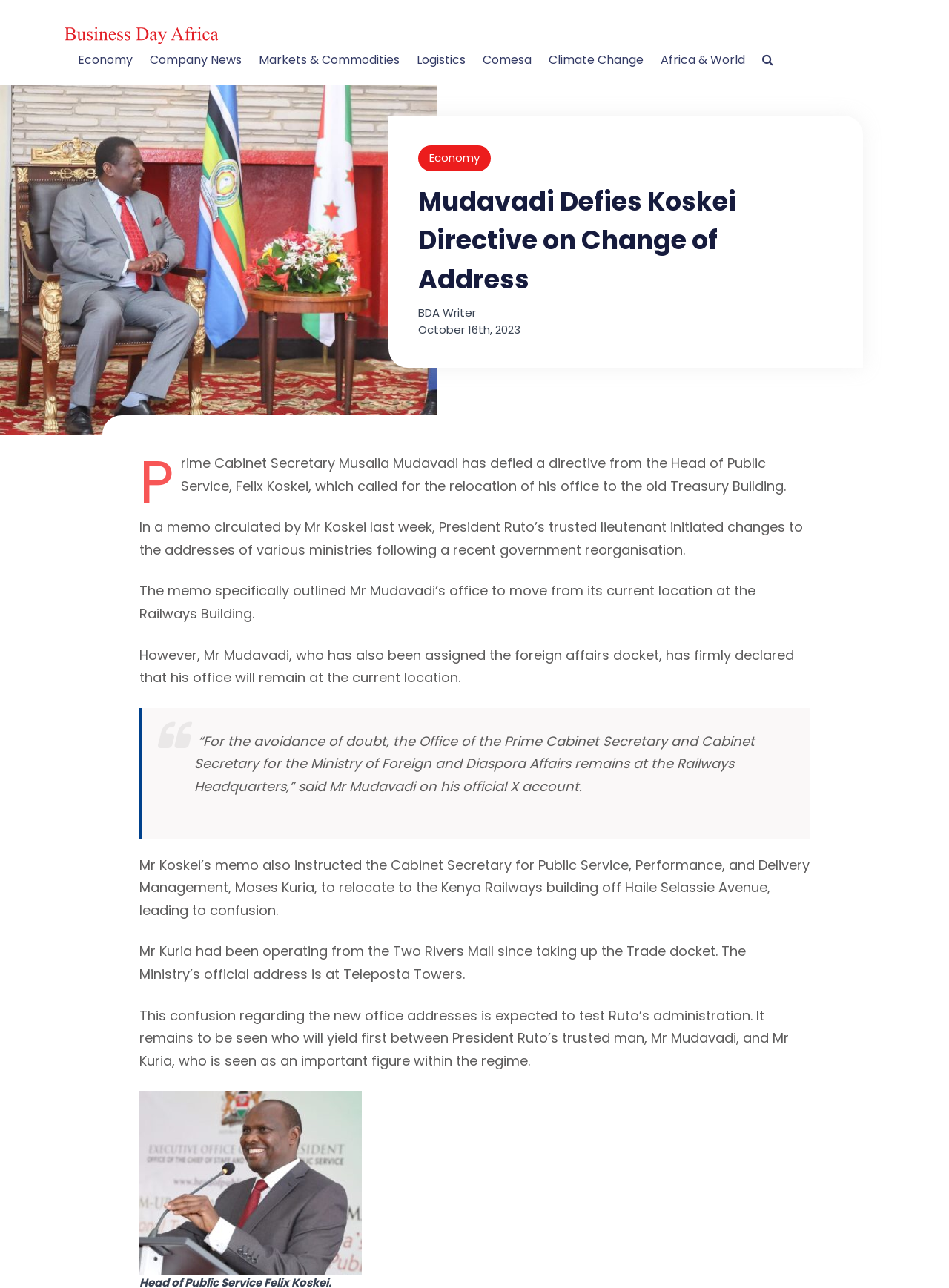Give a detailed account of the webpage, highlighting key information.

The webpage appears to be a news article about Prime Cabinet Secretary Musalia Mudavadi defying a directive from the Head of Public Service, Felix Koskei, regarding the relocation of his office. 

At the top of the page, there is a heading with the title of the article, accompanied by a small image. Below this, there are several links to different categories, including "Economy", "Company News", "Markets & Commodities", and others, which are positioned horizontally across the page.

Further down, there is a larger heading with the same title as the article, followed by the author's name, "BDA Writer", and the date of publication, "October 16th, 2023". 

The main content of the article is divided into several paragraphs, which describe the situation and provide quotes from Mr. Mudavadi. The text is positioned in the middle of the page, with a blockquote section that stands out from the rest of the text. 

There is also an image of Felix Koskei, the Head of Public Service, located at the bottom of the page.